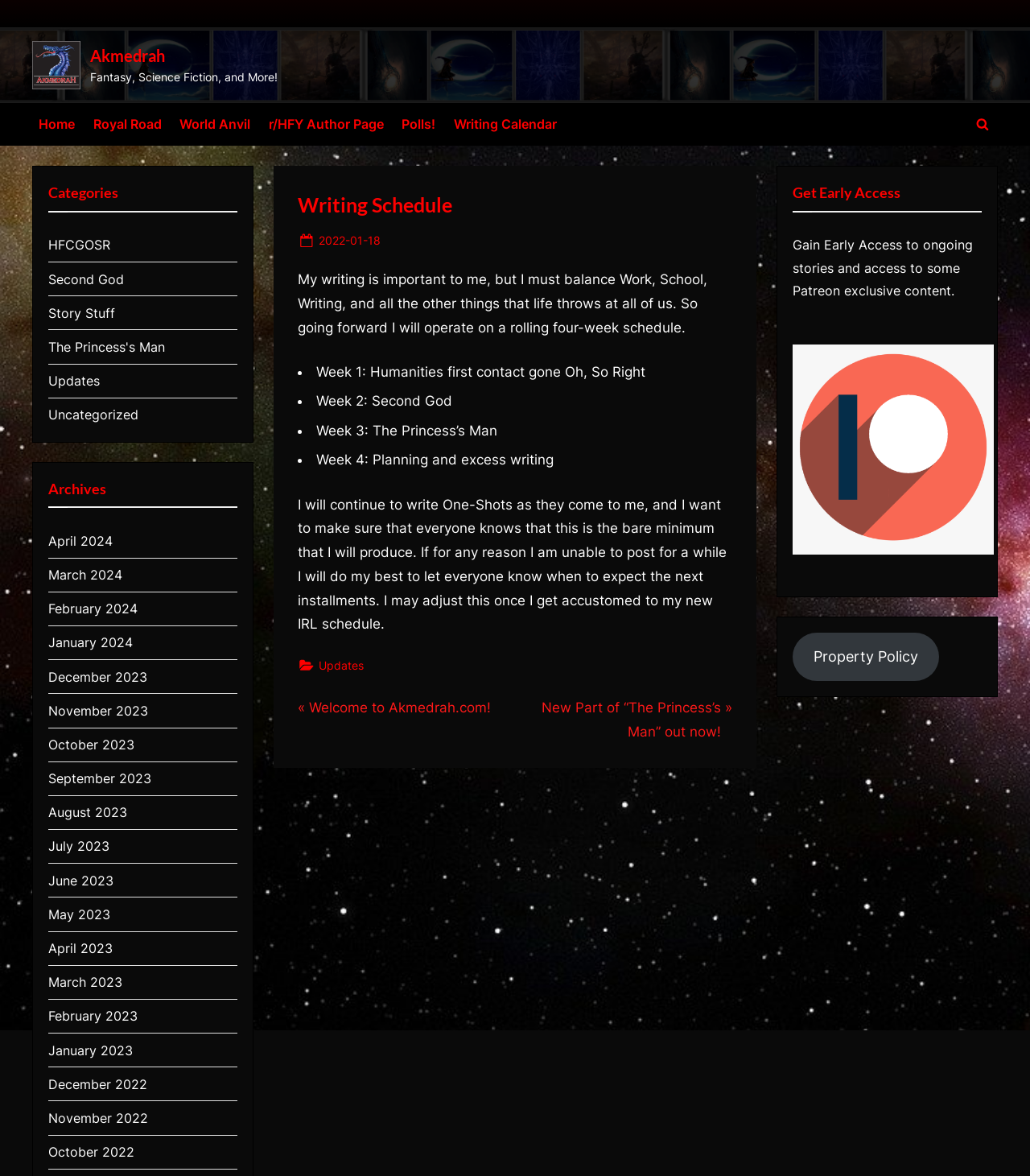Identify the bounding box coordinates for the UI element described as follows: "March 2024". Ensure the coordinates are four float numbers between 0 and 1, formatted as [left, top, right, bottom].

[0.047, 0.482, 0.119, 0.496]